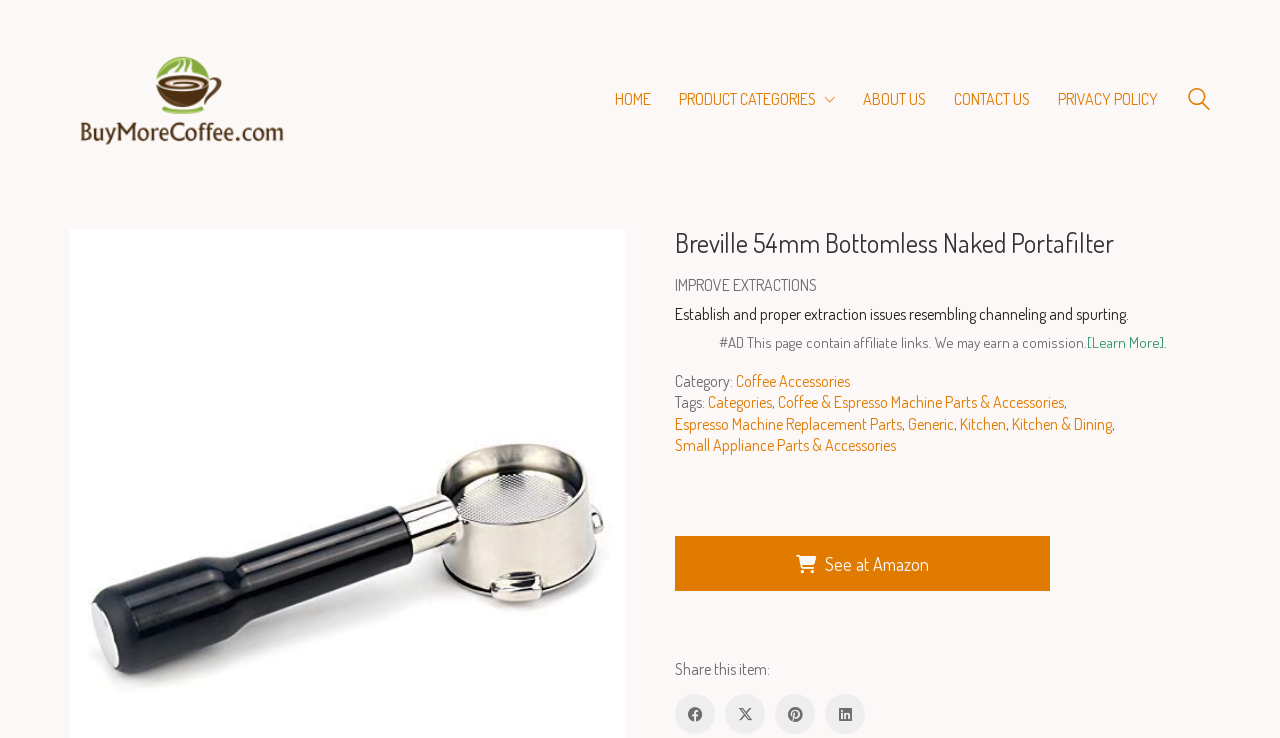Identify the bounding box coordinates necessary to click and complete the given instruction: "Go to HOME page".

[0.48, 0.12, 0.509, 0.149]